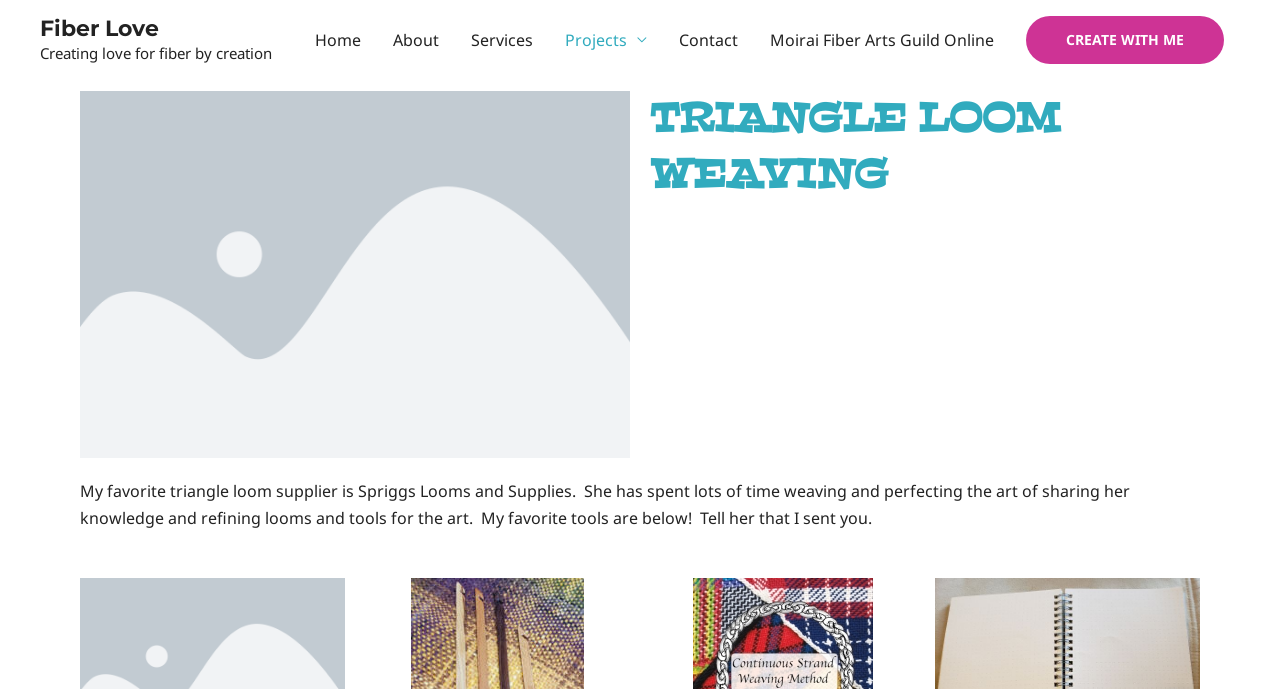Find the bounding box coordinates for the area you need to click to carry out the instruction: "learn about triangle loom weaving". The coordinates should be four float numbers between 0 and 1, indicated as [left, top, right, bottom].

[0.508, 0.132, 0.938, 0.294]